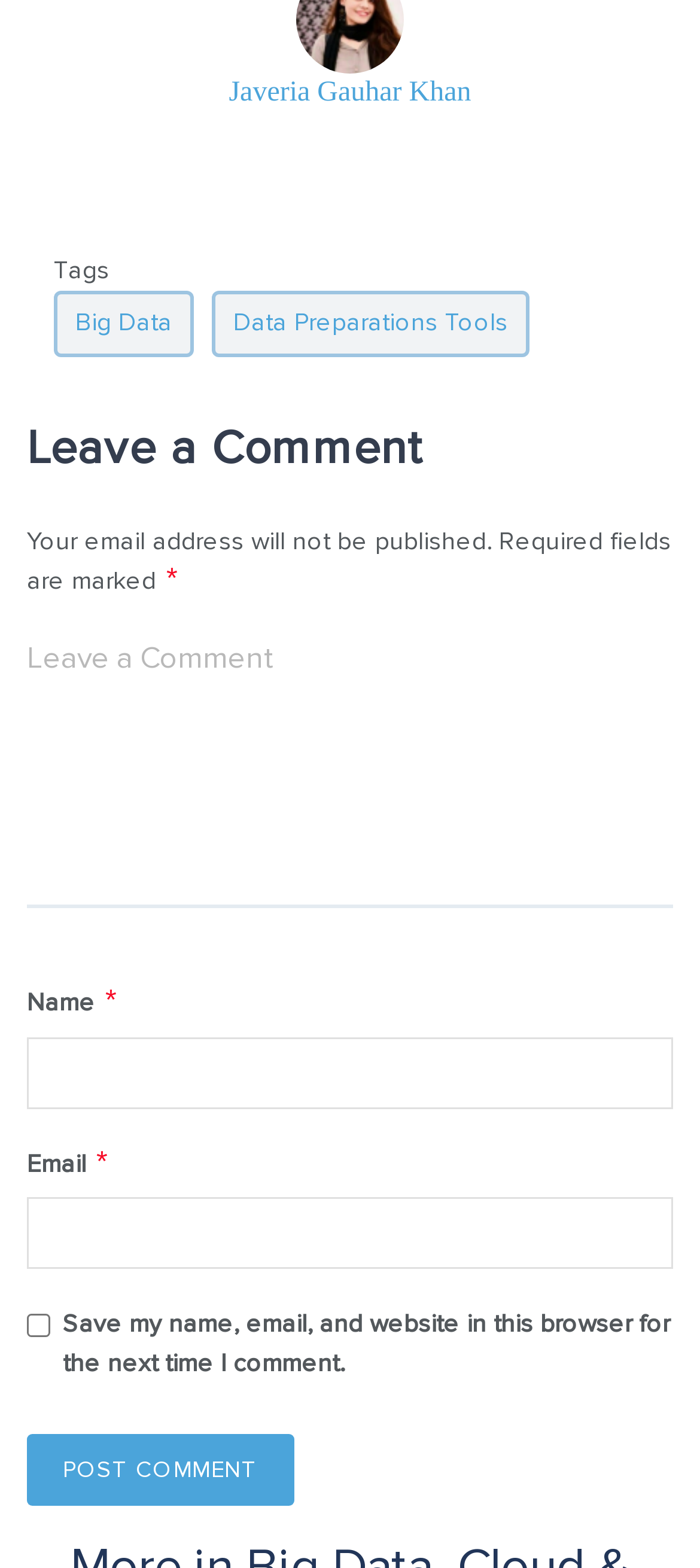What is the function of the checkbox?
Based on the content of the image, thoroughly explain and answer the question.

The checkbox has the text 'Save my name, email, and website in this browser for the next time I comment.' This indicates that its function is to save the commenter's information for future comments.